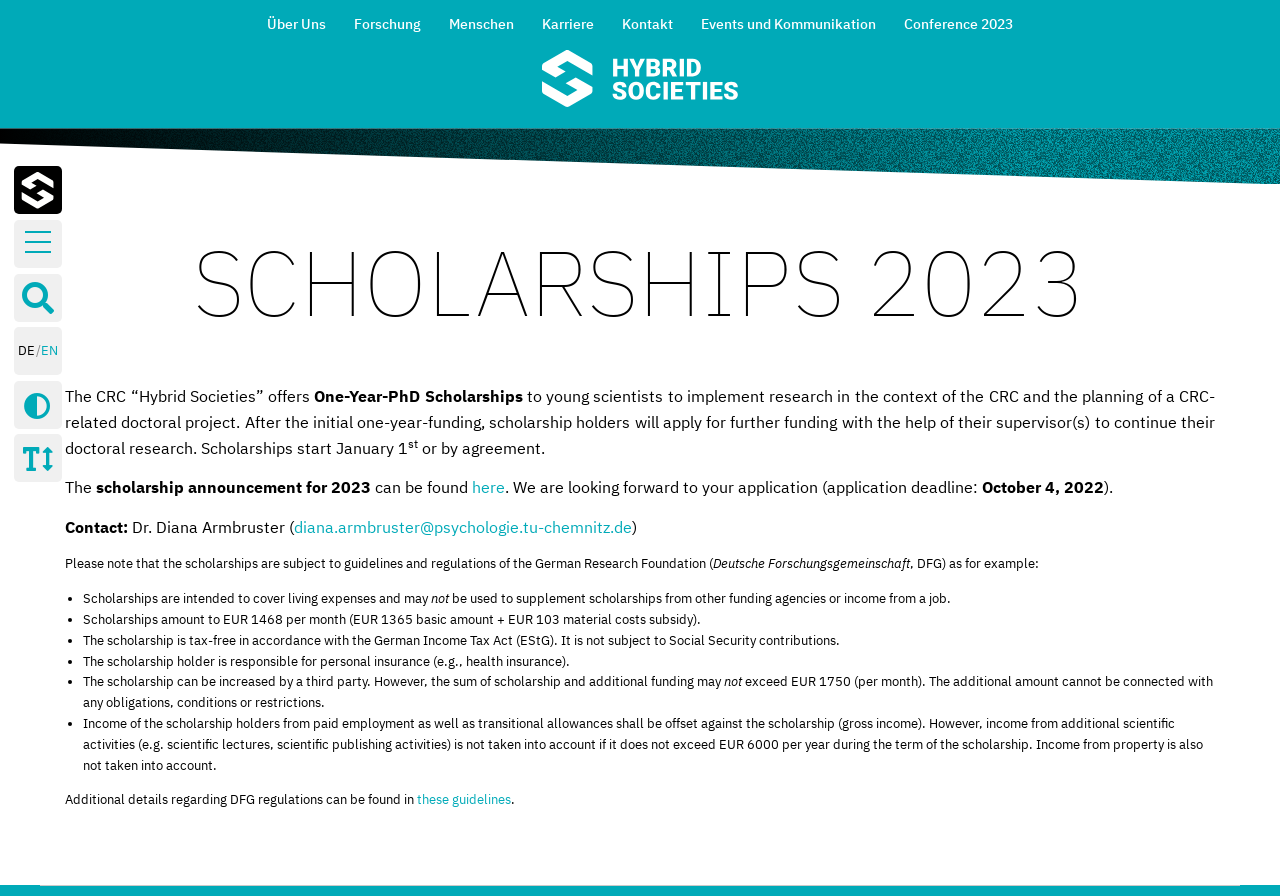Please locate the bounding box coordinates of the element's region that needs to be clicked to follow the instruction: "Click on the Über Uns menu item". The bounding box coordinates should be provided as four float numbers between 0 and 1, i.e., [left, top, right, bottom].

[0.198, 0.008, 0.266, 0.041]